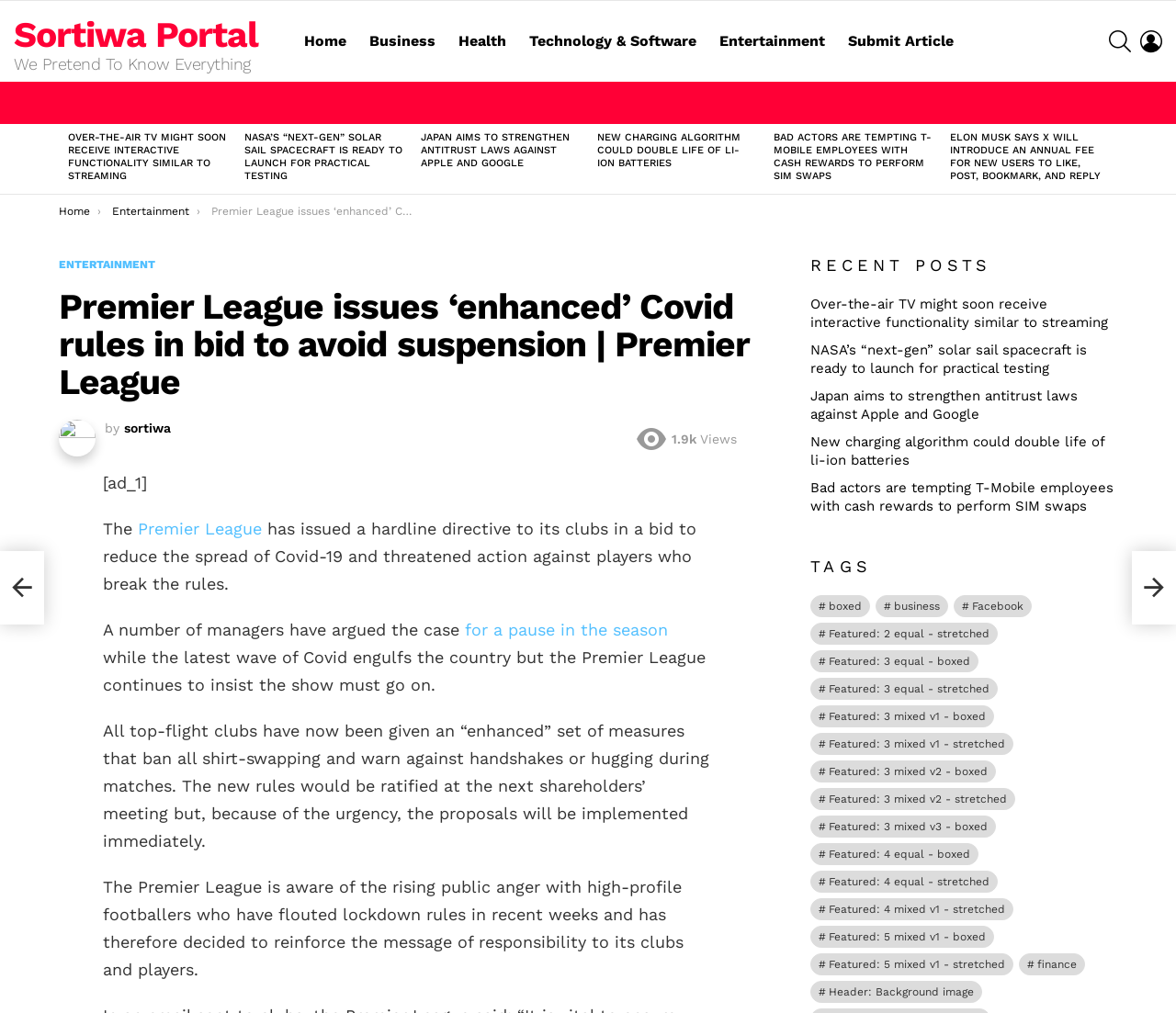What is the name of the portal? Look at the image and give a one-word or short phrase answer.

Sortiwa Portal